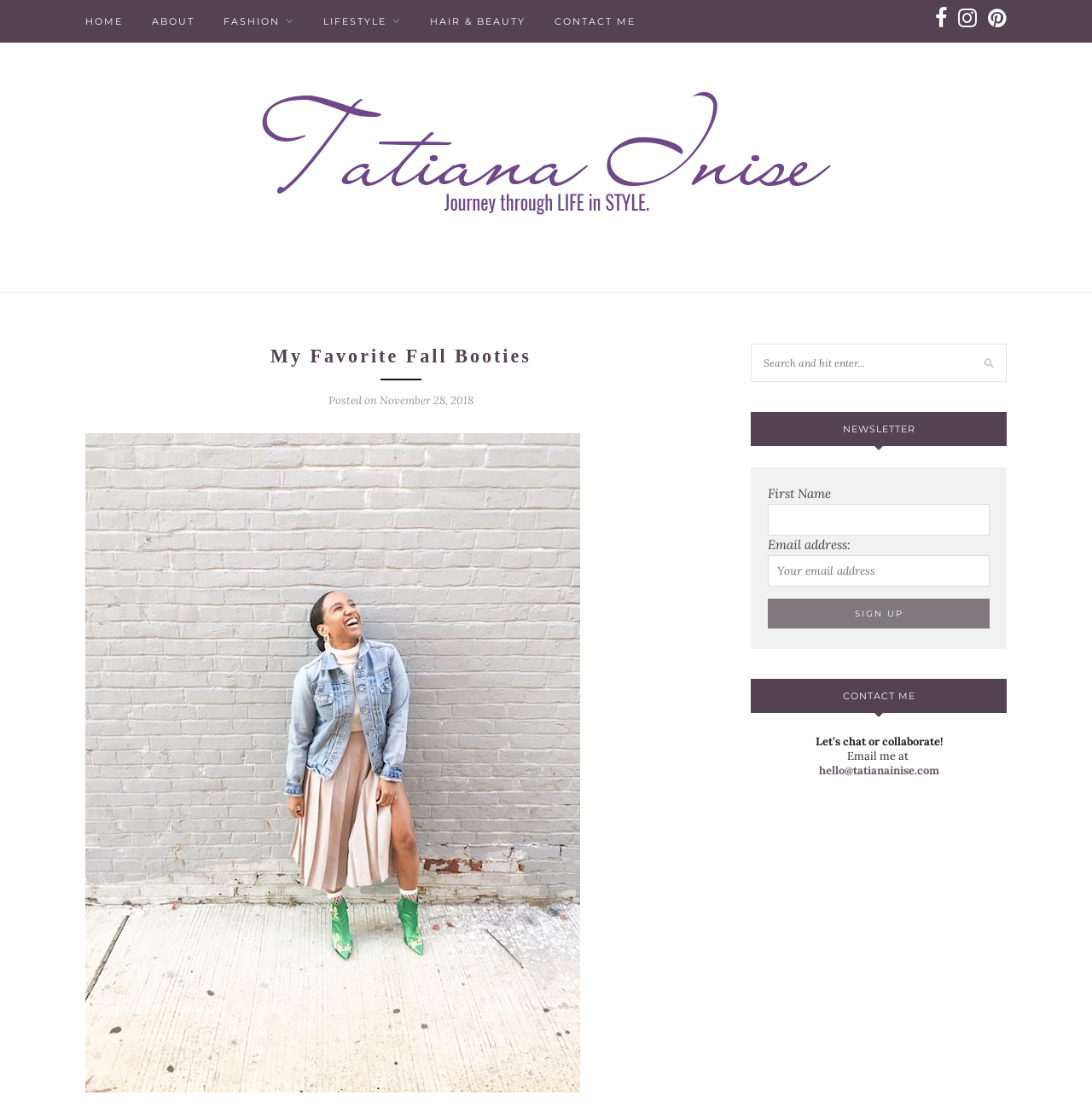Give a concise answer using only one word or phrase for this question:
What is the date of the blog post?

November 28, 2018